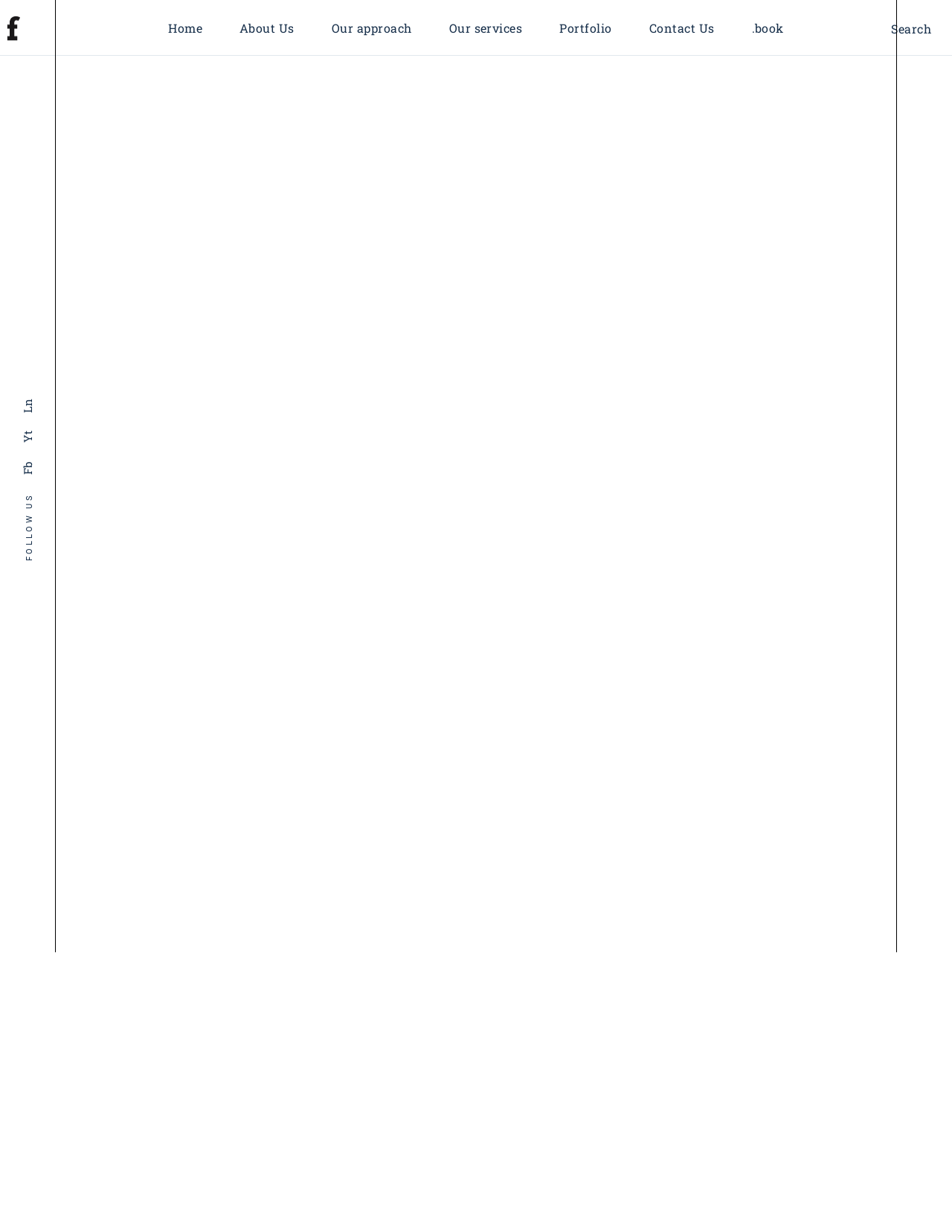Given the element description "About Us", identify the bounding box of the corresponding UI element.

[0.232, 0.0, 0.329, 0.045]